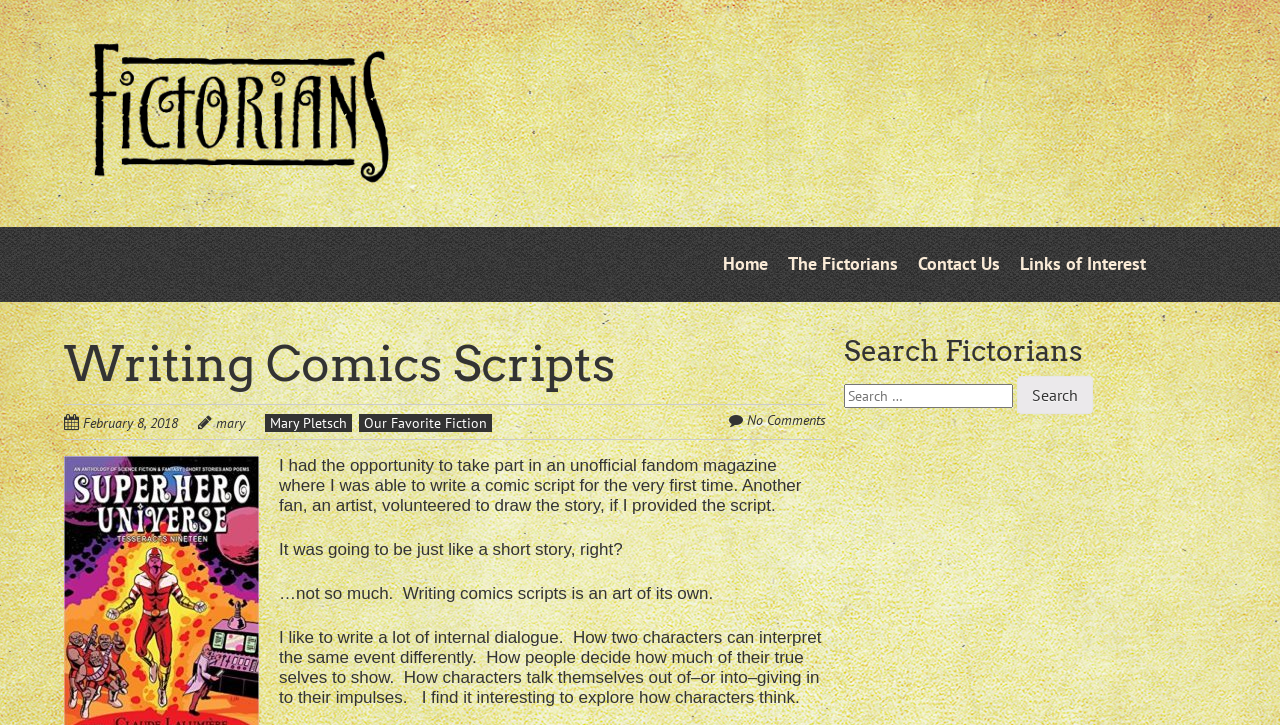Please identify the bounding box coordinates of the area that needs to be clicked to follow this instruction: "Read the article by Mary Pletsch".

[0.207, 0.571, 0.275, 0.596]